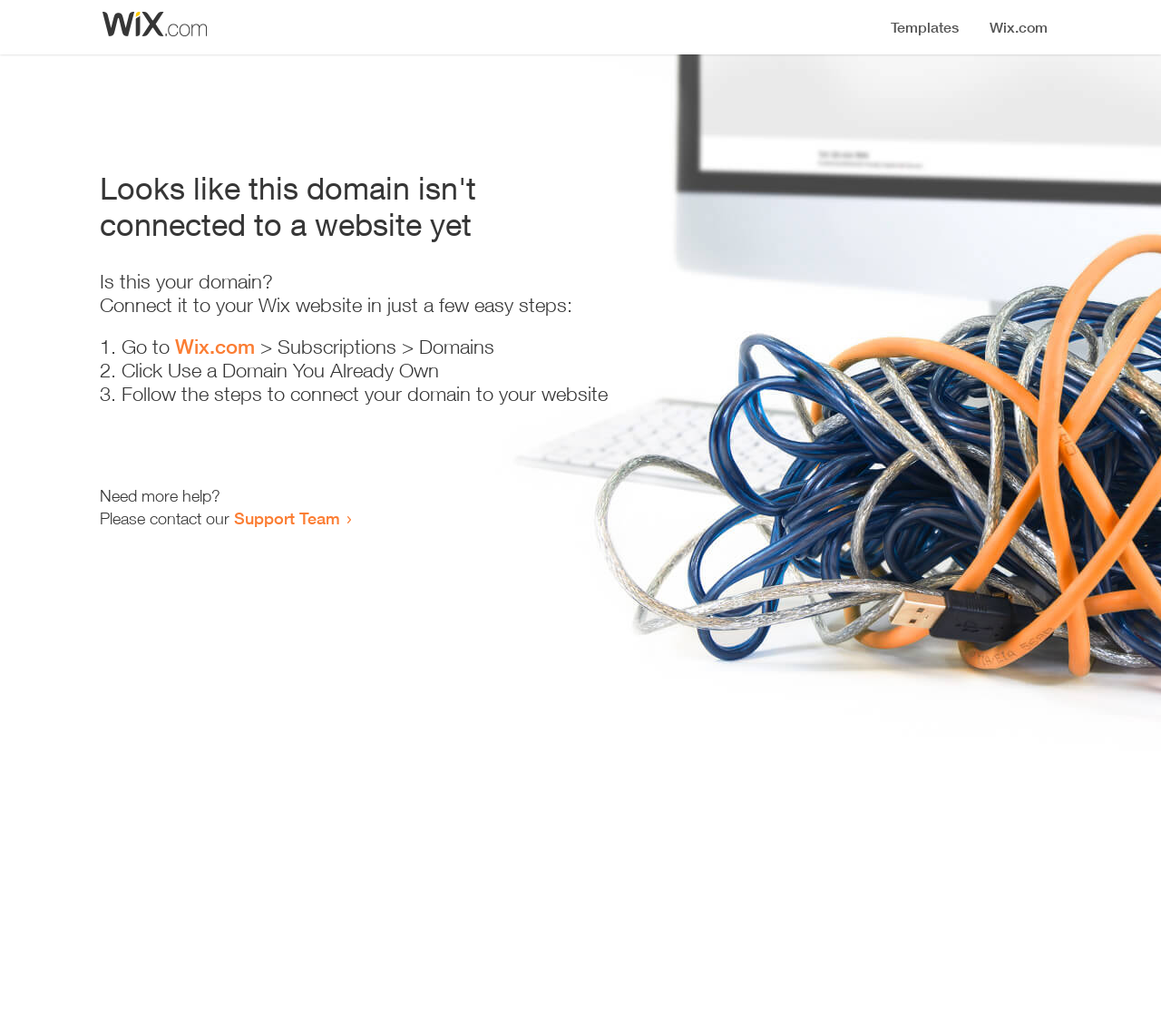Create a full and detailed caption for the entire webpage.

The webpage appears to be an error page, indicating that a domain is not connected to a website yet. At the top, there is a small image, likely a logo or icon. Below the image, a prominent heading reads "Looks like this domain isn't connected to a website yet". 

Underneath the heading, there is a series of instructions to connect the domain to a Wix website. The instructions are presented in a step-by-step format, with each step numbered and accompanied by a brief description. The first step is to go to Wix.com, followed by navigating to the Subscriptions and Domains section. The second step is to click "Use a Domain You Already Own", and the third step is to follow the instructions to connect the domain to the website.

At the bottom of the page, there is a section offering additional help, with a message "Need more help?" followed by an invitation to contact the Support Team via a link.